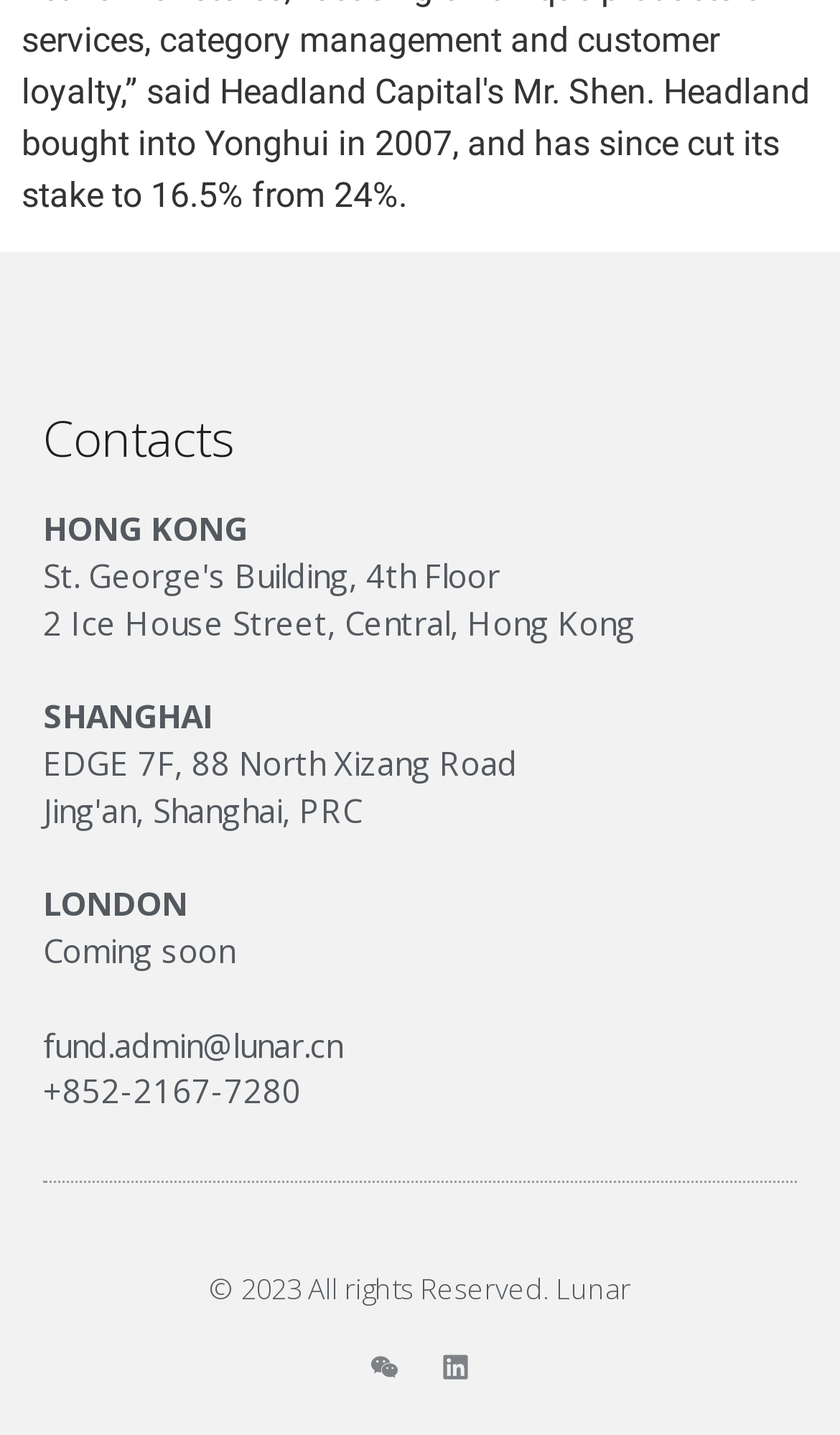Determine the bounding box coordinates for the UI element described. Format the coordinates as (top-left x, top-left y, bottom-right x, bottom-right y) and ensure all values are between 0 and 1. Element description: Linkedin

[0.526, 0.943, 0.559, 0.963]